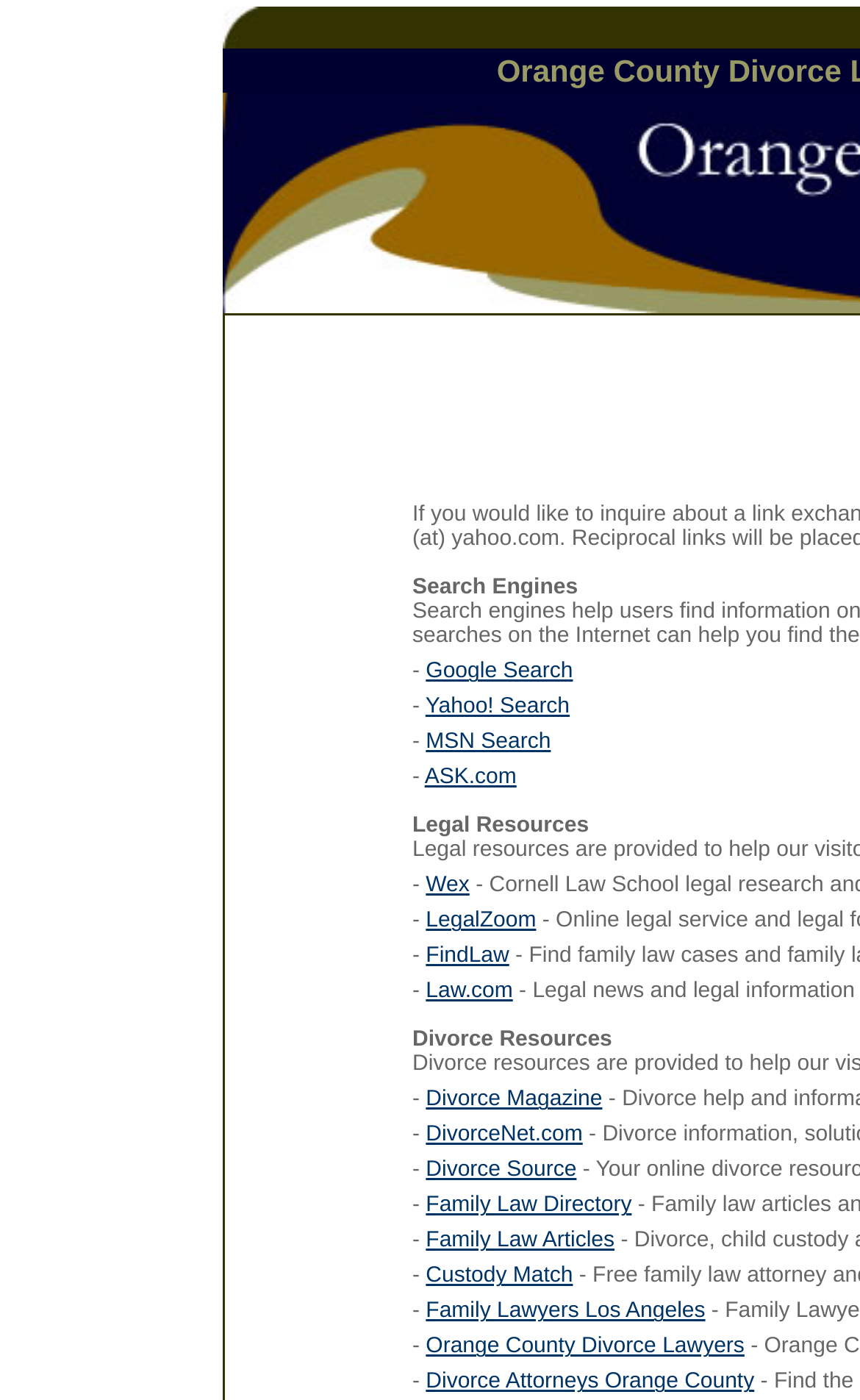Provide a brief response in the form of a single word or phrase:
What is the category of 'Legal Resources'?

Legal news and information